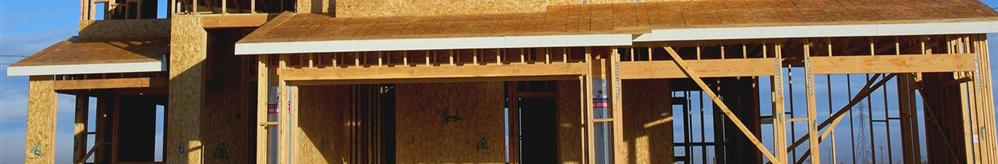What is the name of the construction company?
Carefully analyze the image and provide a thorough answer to the question.

The caption provides information about the company responsible for the construction project. Specifically, it mentions that the image represents the craftsmanship and dedication of Waterstone Construction & Development, Inc., a full-service construction company known for its commitment to quality in both residential and commercial renovations since 2005.